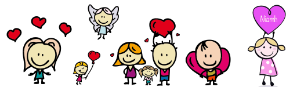Provide a comprehensive description of the image.

This vibrant illustration features a group of cheerful, cartoon-like characters celebrating love and connection. On the left, a woman expresses joy with hearts floating above her head. Beside her is a young girl holding a heart-shaped balloon, symbolizing innocence and affection. In the center, a family stands smiling—two parents and their children, radiating happiness and togetherness. The playful angel above adds a whimsical touch, accompanied by a character on the far right, also sharing a heart, representing the joy of being loved and the bonds that unite families. This image encapsulates themes of love, support, and community, echoing the heartfelt message of remembrance and tribute connected to Niamh's Next Step.